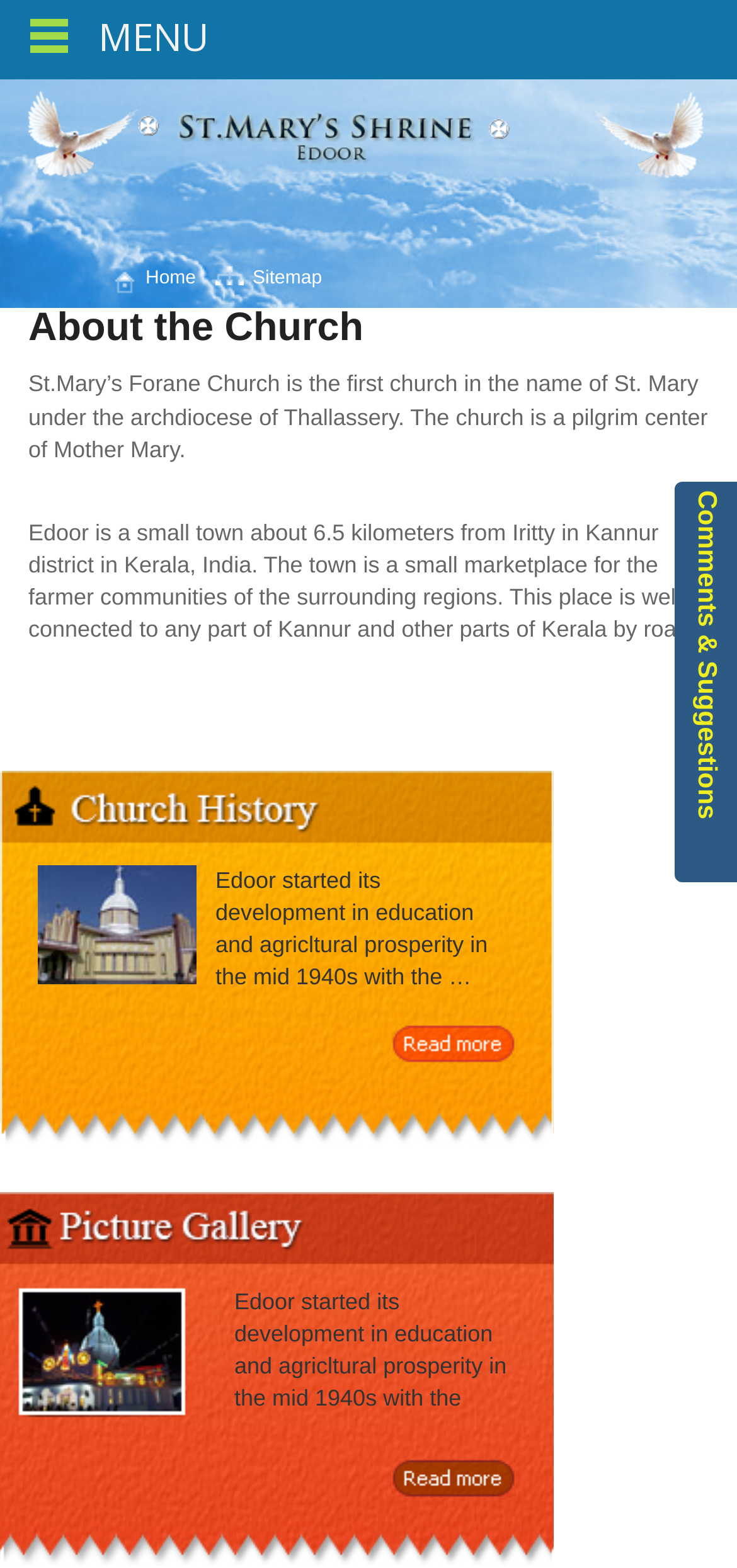Can you extract the primary headline text from the webpage?

About the Church